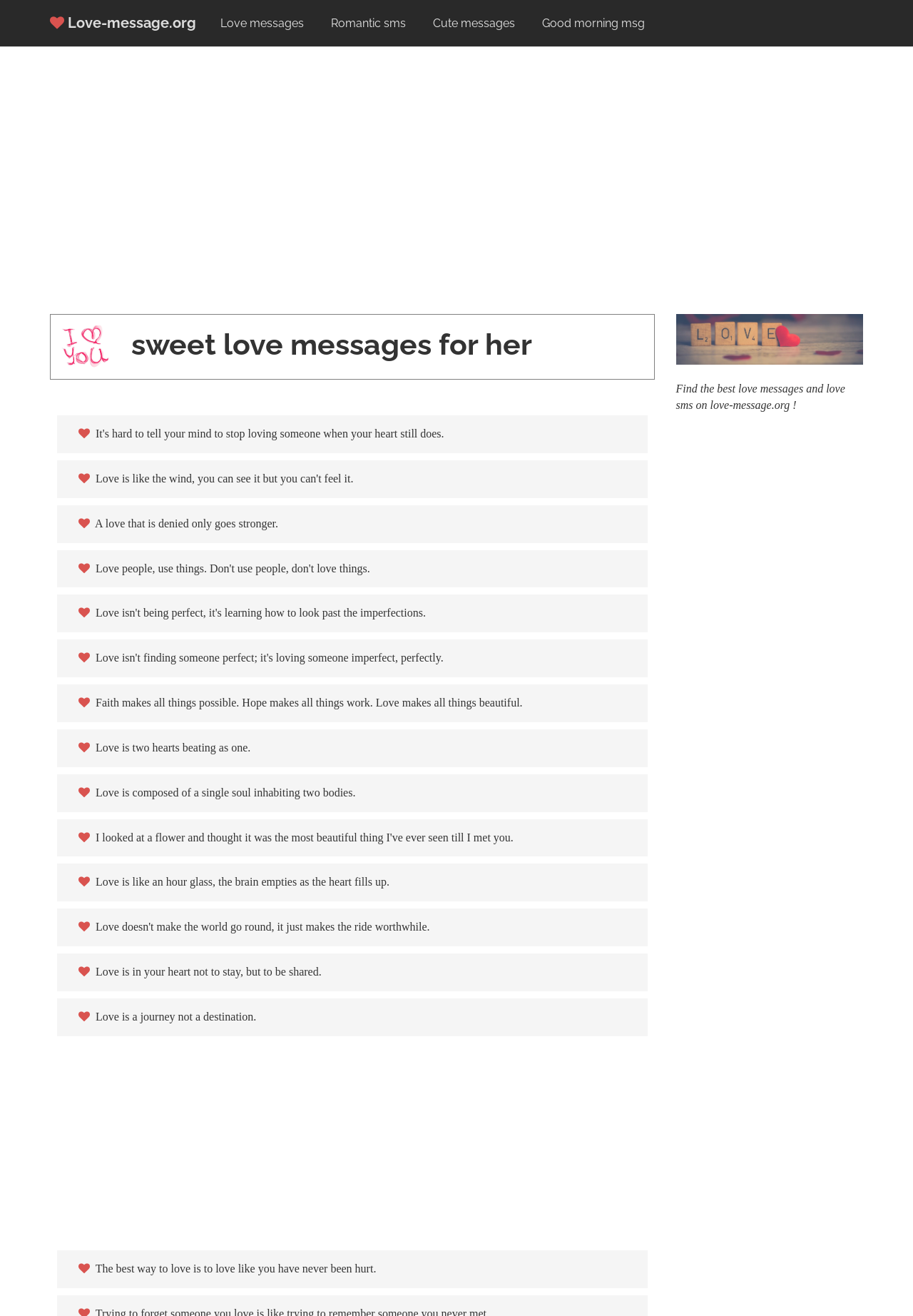Locate the bounding box coordinates of the element to click to perform the following action: 'Visit 'Love-message.org''. The coordinates should be given as four float values between 0 and 1, in the form of [left, top, right, bottom].

[0.043, 0.0, 0.227, 0.035]